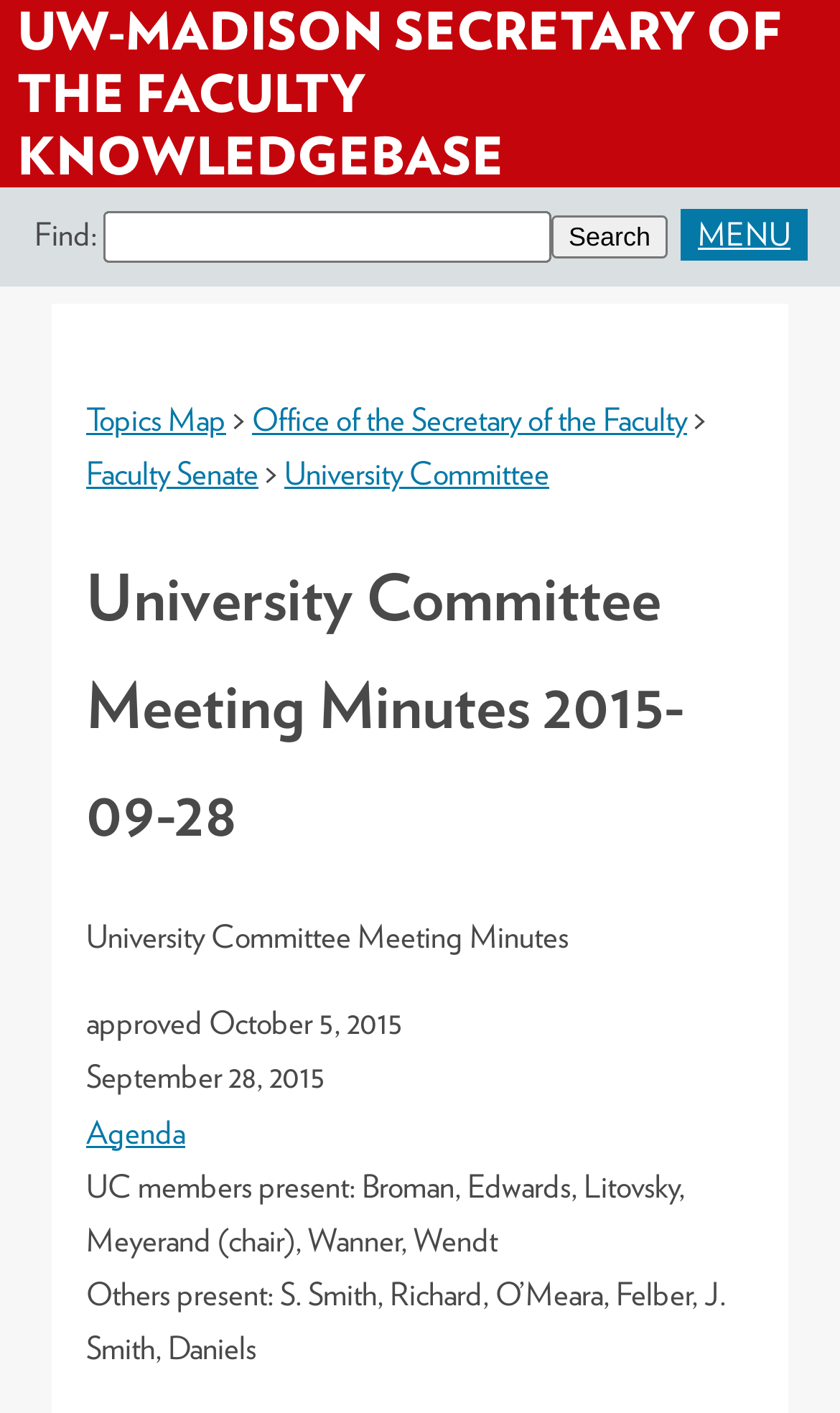Show the bounding box coordinates for the HTML element as described: "Agenda".

[0.103, 0.787, 0.221, 0.815]